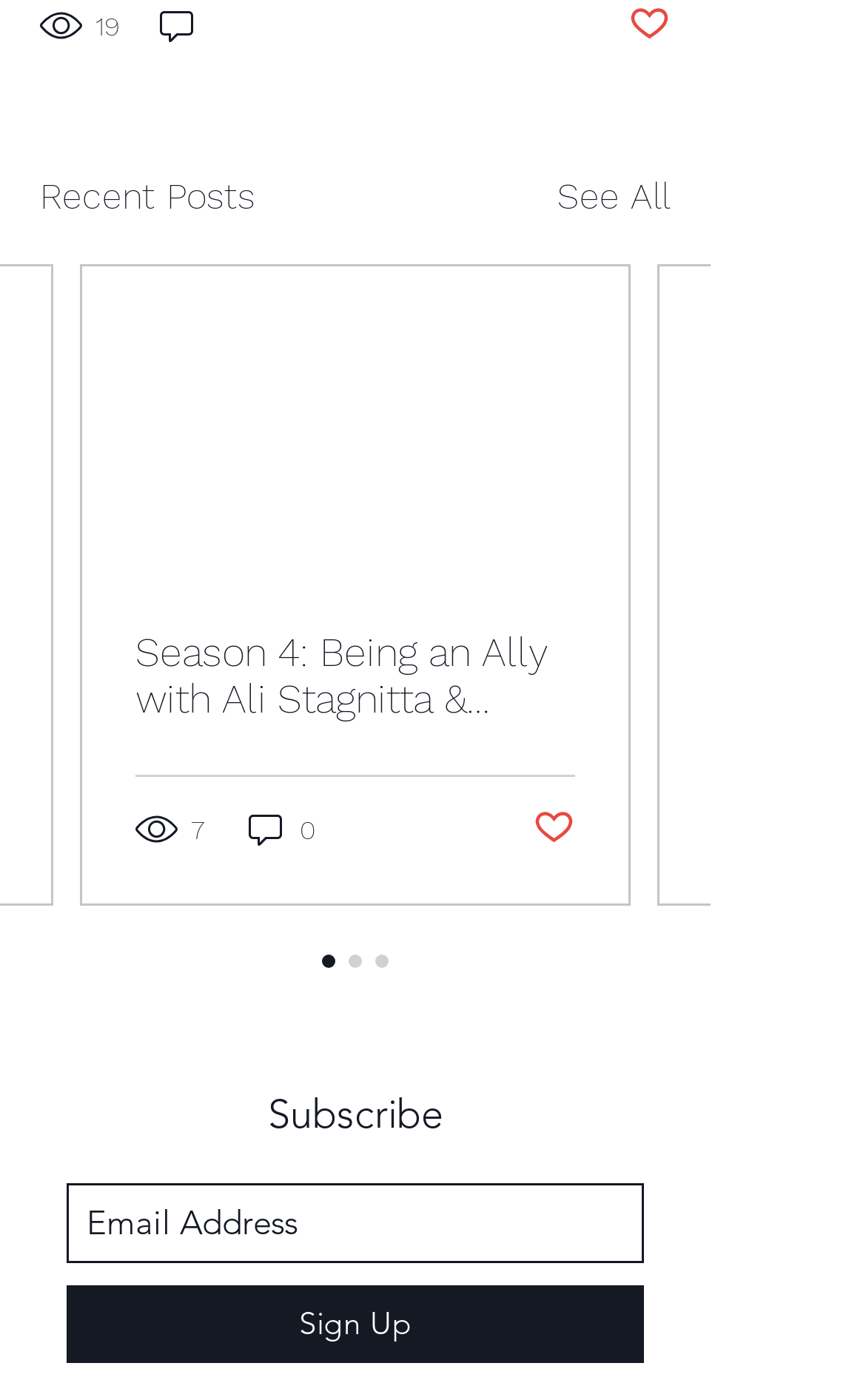Please study the image and answer the question comprehensively:
How many views does the latest post have?

I found the generic element with the text '7 views' which is a child of the article element, indicating the number of views of the latest post.